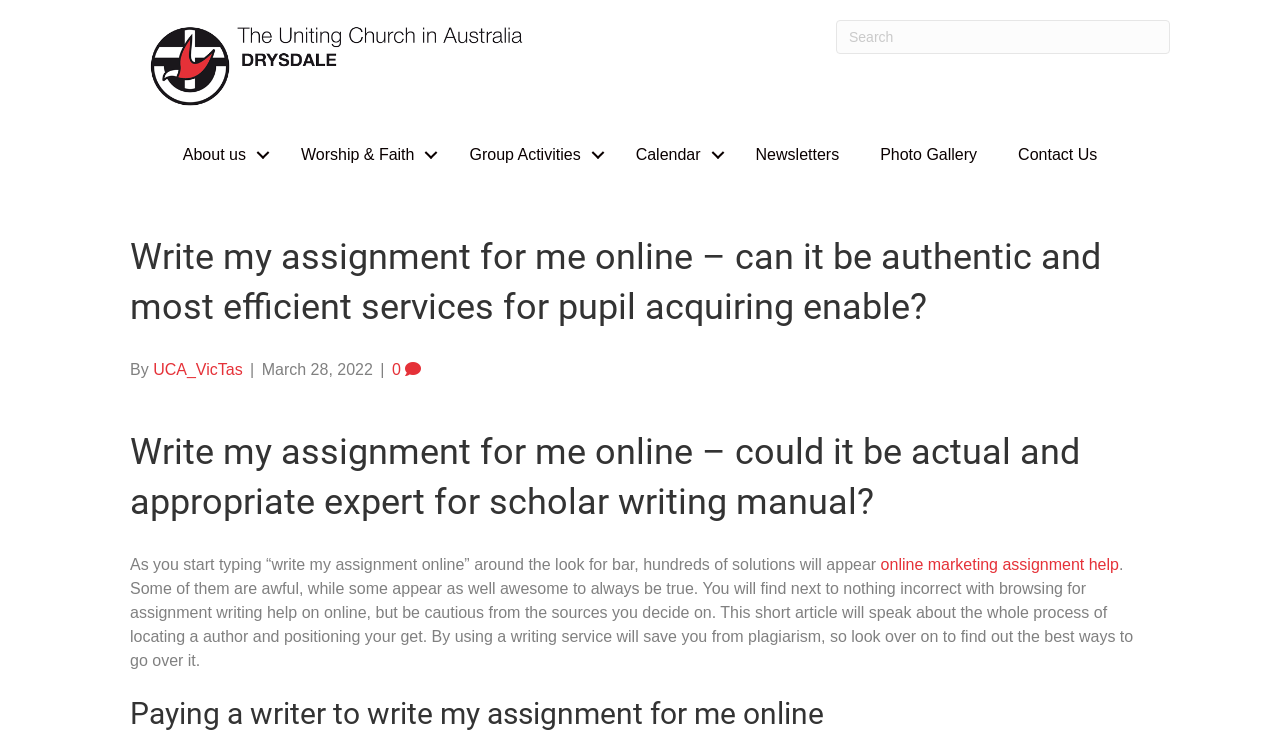Identify the bounding box coordinates of the element to click to follow this instruction: 'Read the article about online marketing assignment help'. Ensure the coordinates are four float values between 0 and 1, provided as [left, top, right, bottom].

[0.688, 0.755, 0.874, 0.778]